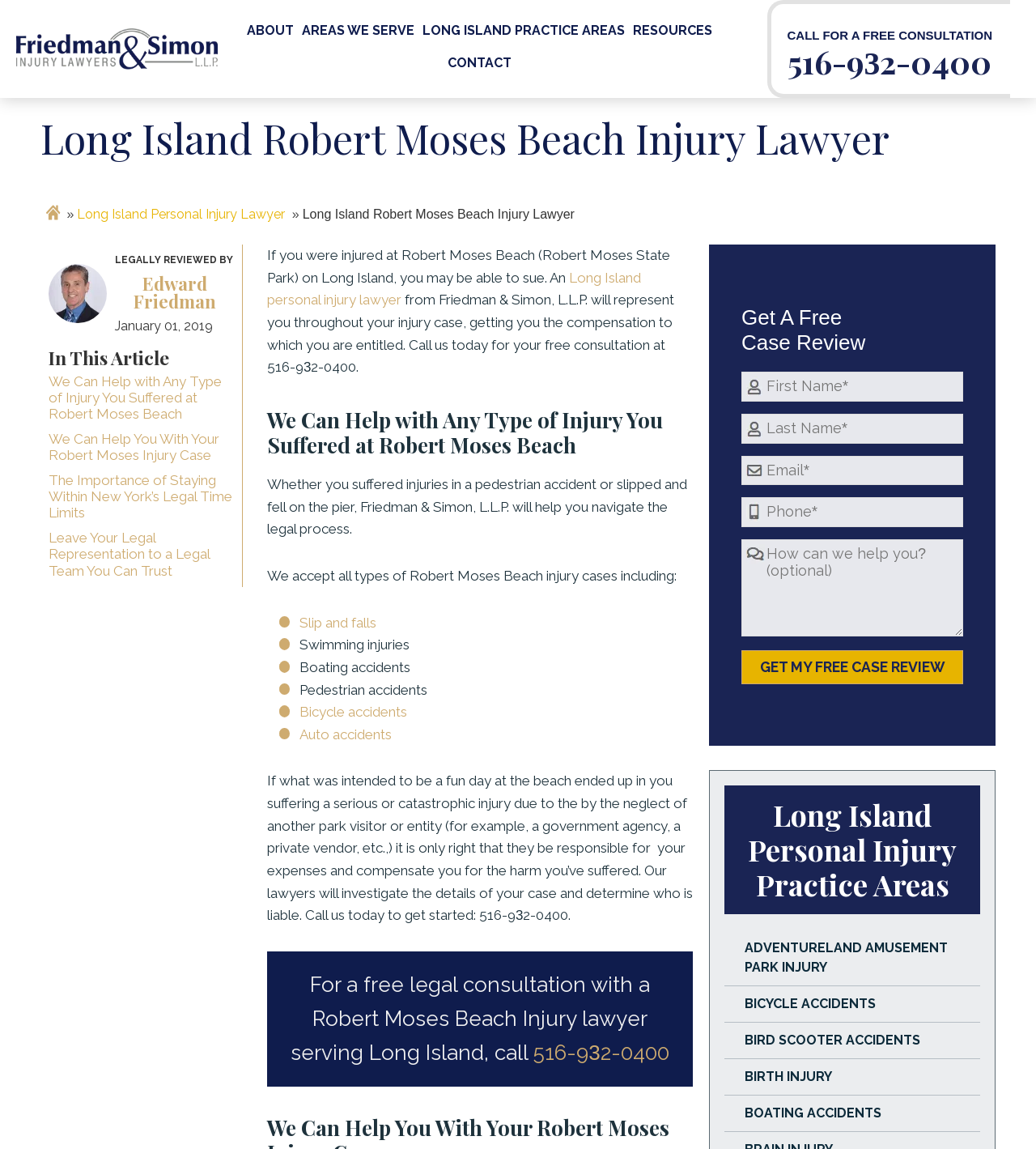Can you provide the bounding box coordinates for the element that should be clicked to implement the instruction: "Fill out the contact form"?

[0.684, 0.213, 0.961, 0.649]